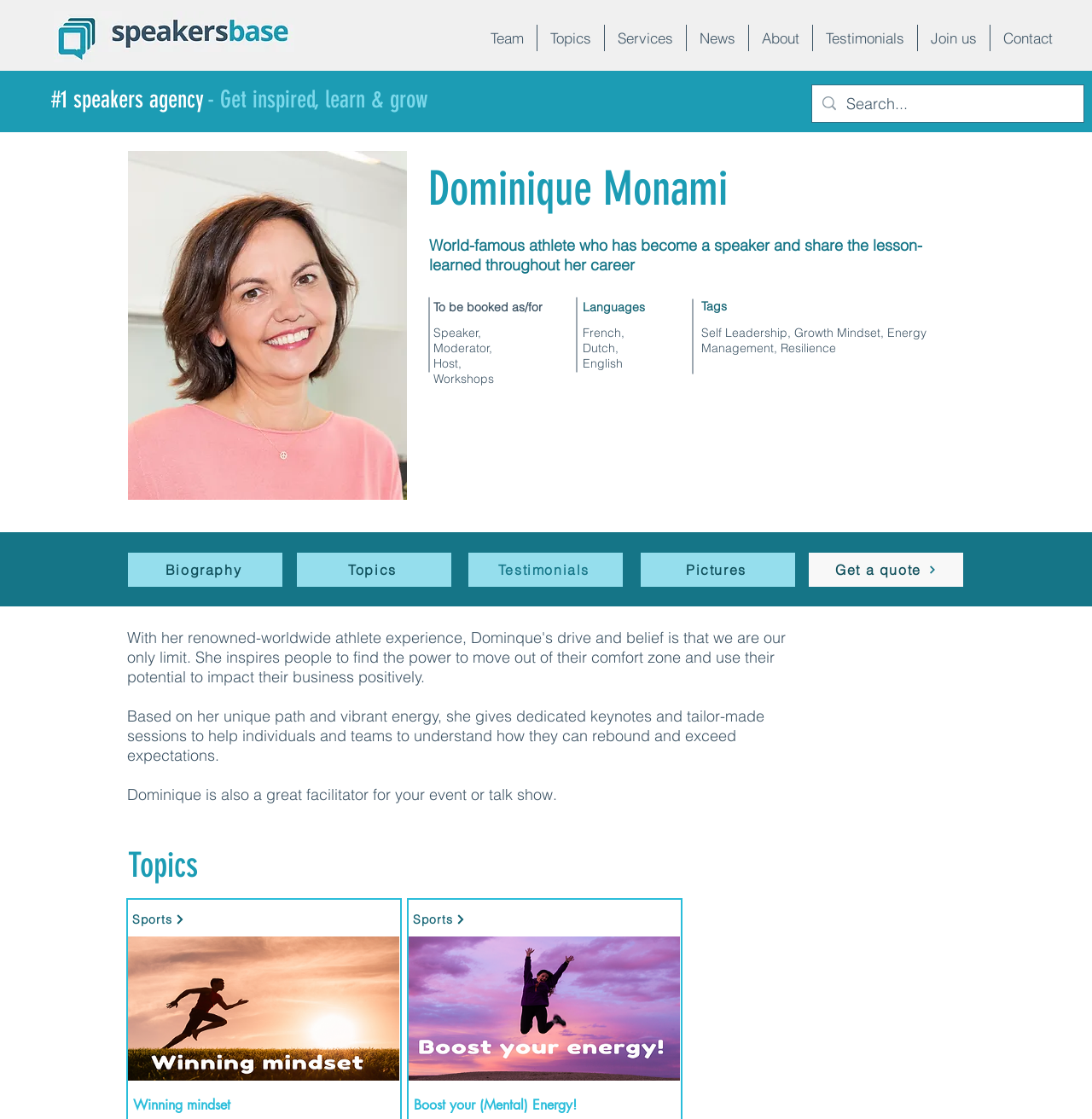Please specify the bounding box coordinates for the clickable region that will help you carry out the instruction: "Search for a speaker".

[0.775, 0.076, 0.959, 0.109]